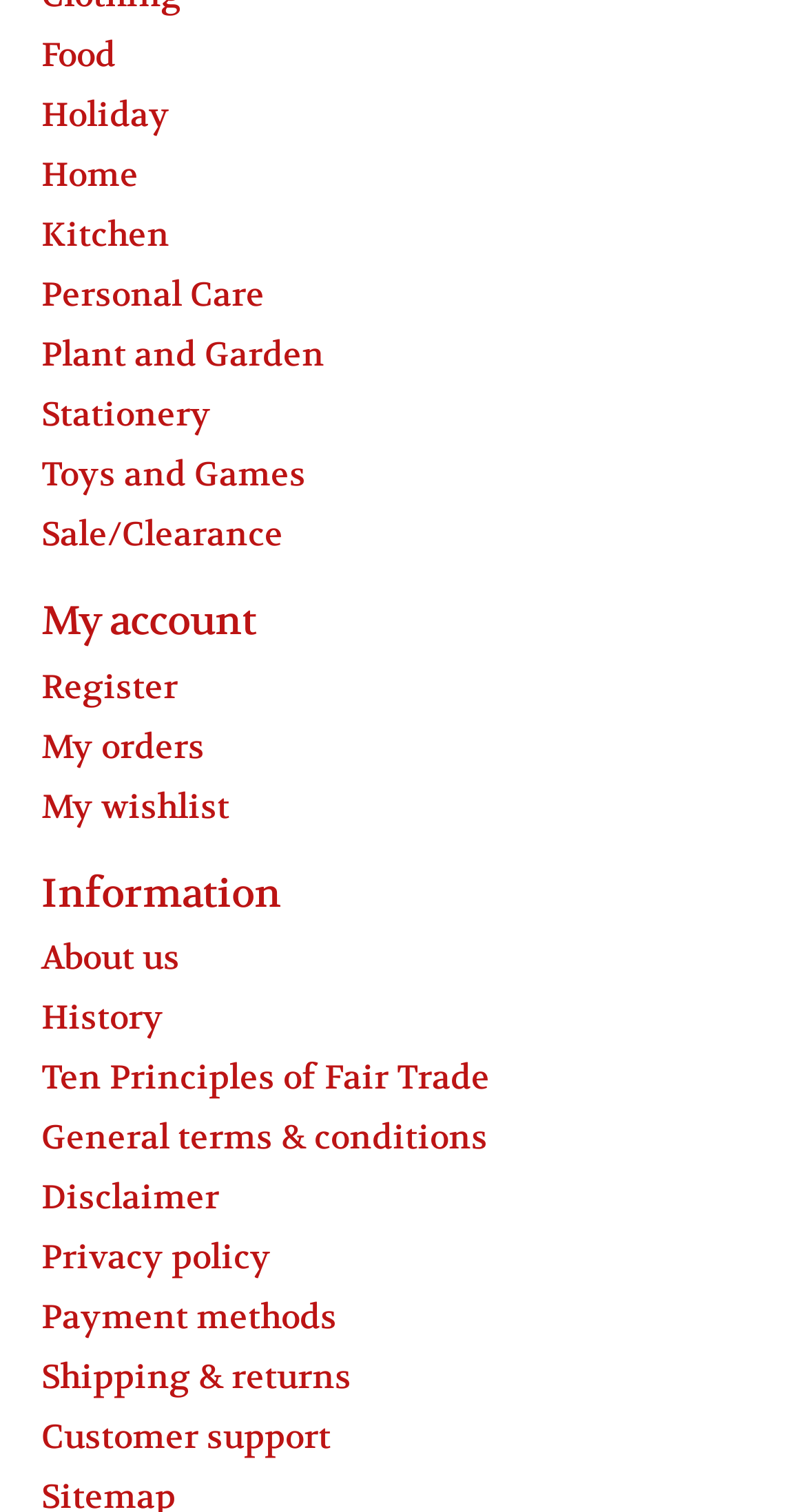What is the first category on the webpage?
Refer to the screenshot and respond with a concise word or phrase.

Food